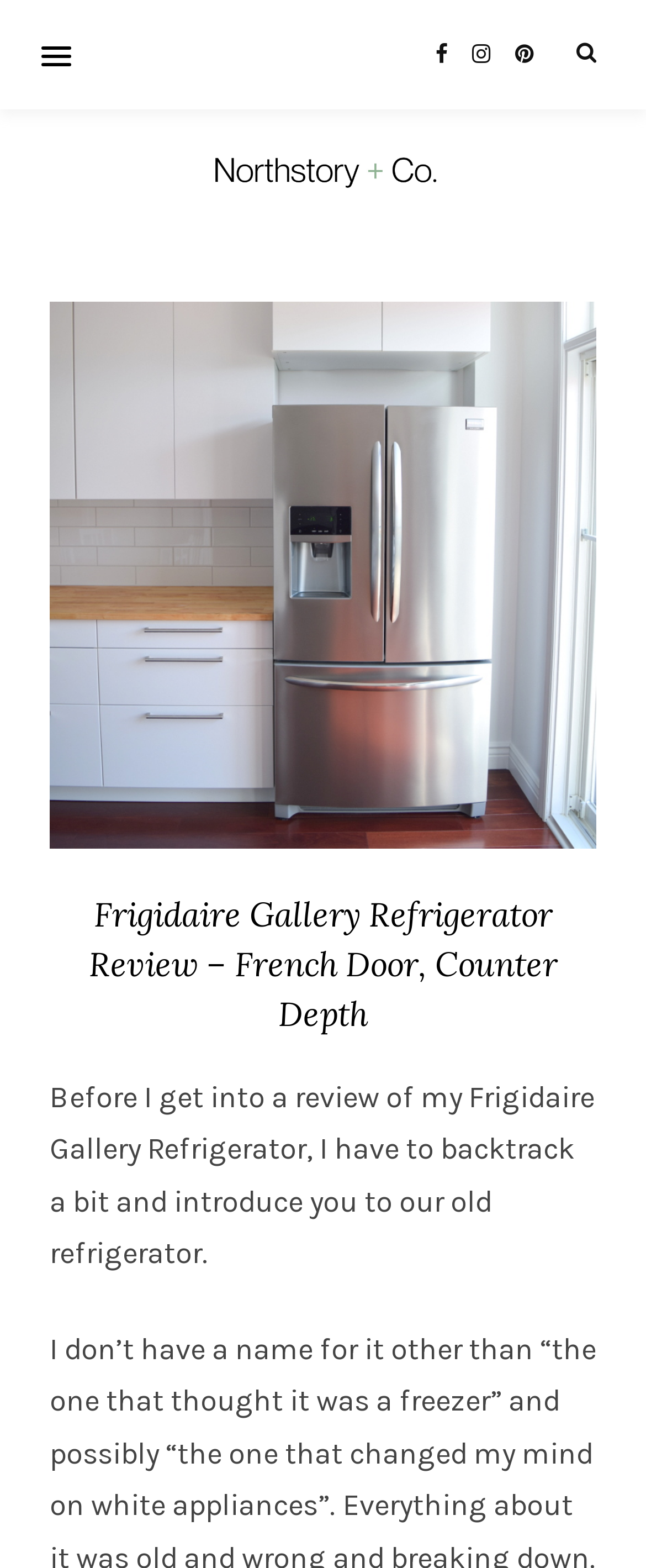Answer the question in one word or a short phrase:
How many social media links are present on the top right corner?

4